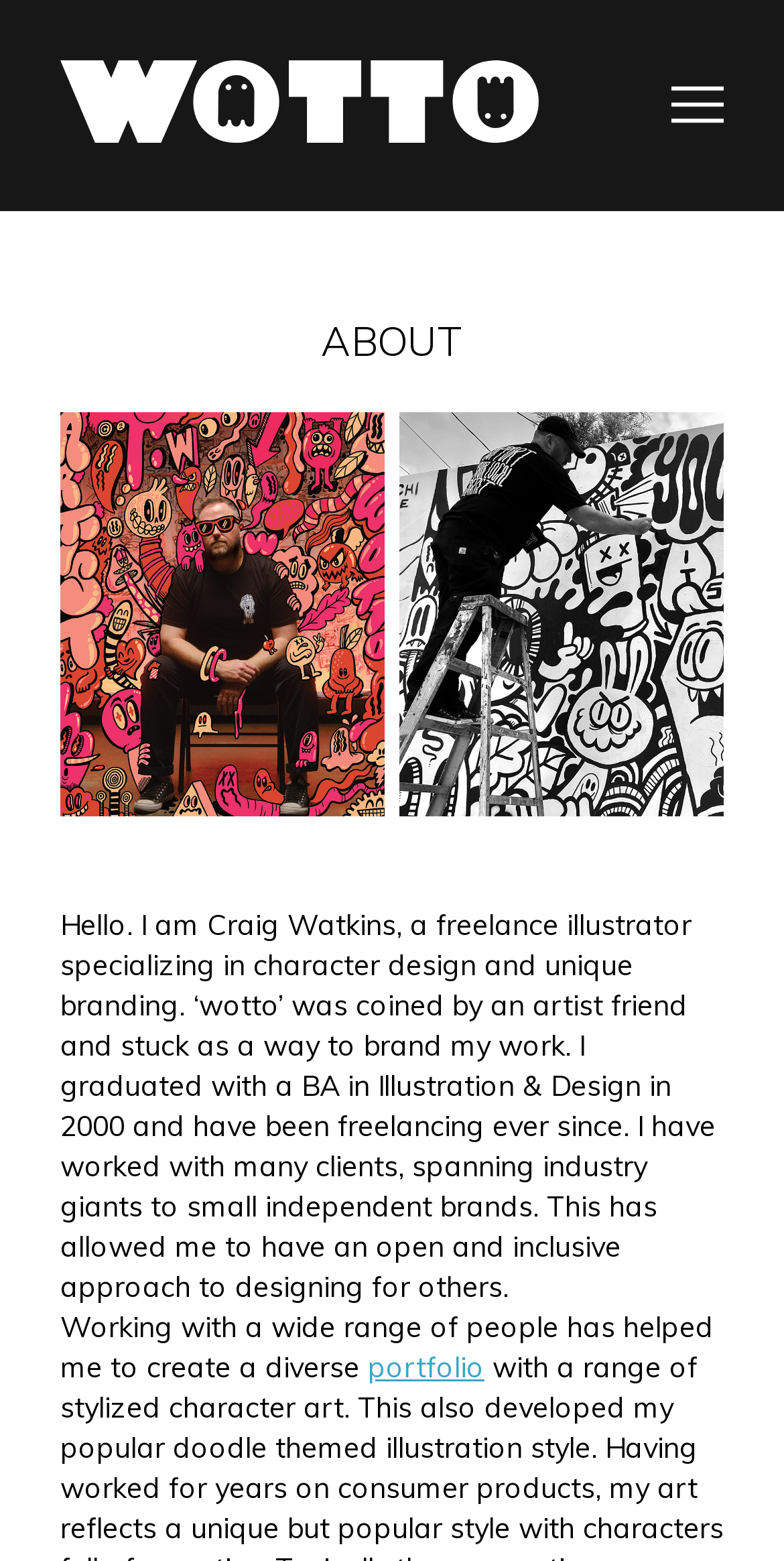Given the element description, predict the bounding box coordinates in the format (top-left x, top-left y, bottom-right x, bottom-right y), using floating point numbers between 0 and 1: parent_node: Menu

[0.077, 0.039, 0.949, 0.096]